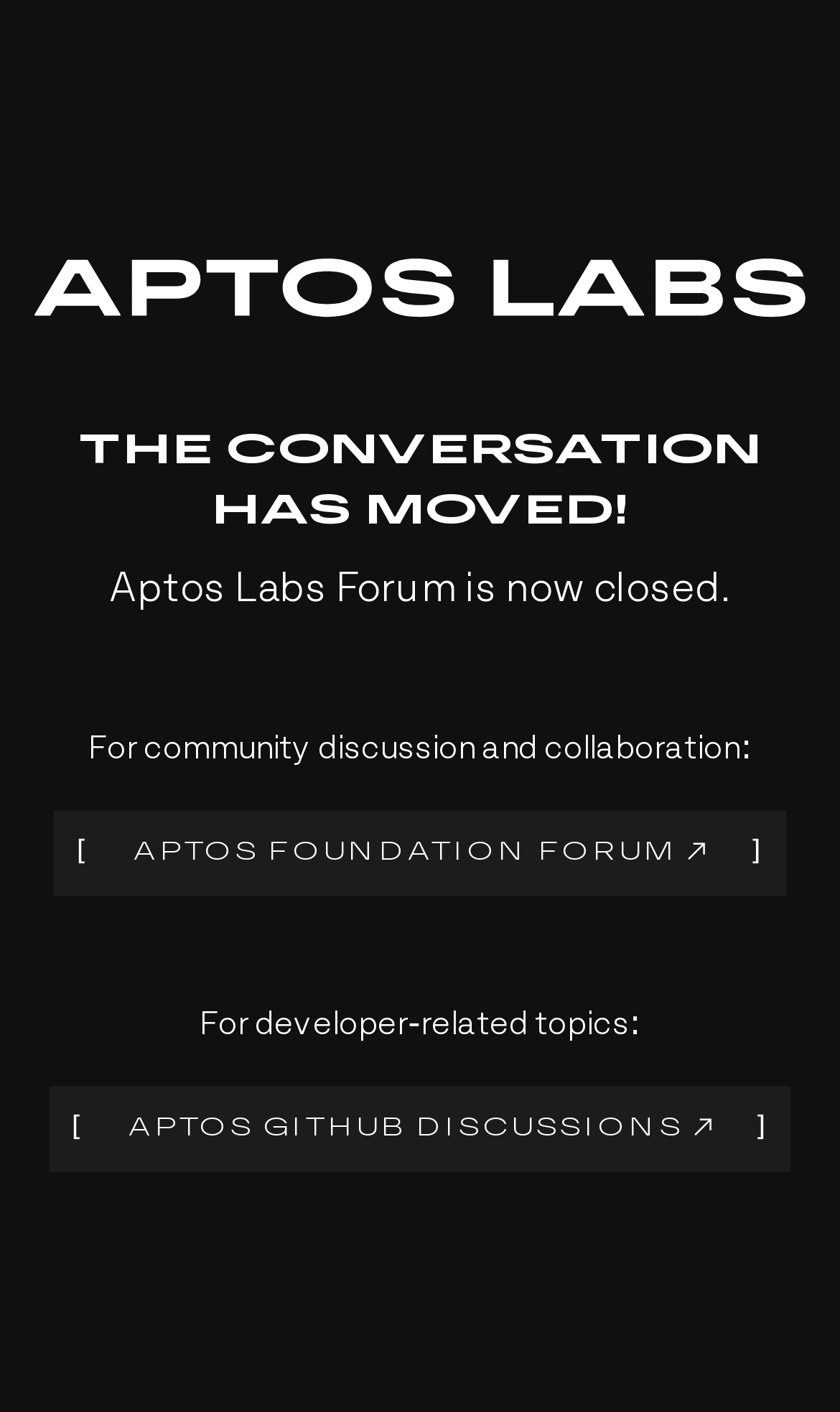Illustrate the webpage's structure and main components comprehensively.

The webpage is titled "Aptos Forum" and features a prominent image at the top, taking up most of the width. Below the image, there is a heading that reads "THE CONVERSATION HAS MOVED!" in a large font size. 

Underneath the heading, there is a paragraph of text that states "Aptos Labs Forum is now closed." This text is centered on the page. 

Further down, there is a section that provides information on where to find community discussion and collaboration. This section starts with a line of text that reads "For community discussion and collaboration:" and is followed by a link to "APTOS FOUNDATION FORUM". The link is accompanied by two small images on either side, which appear to be icons or logos. 

Below this section, there is another section that provides information on where to find developer-related topics. This section starts with a line of text that reads "For developer-related topics:" and is followed by a link to "APTOS GITHUB DISCUSSIONS". Similar to the previous link, this link is also accompanied by two small images on either side, which appear to be icons or logos.